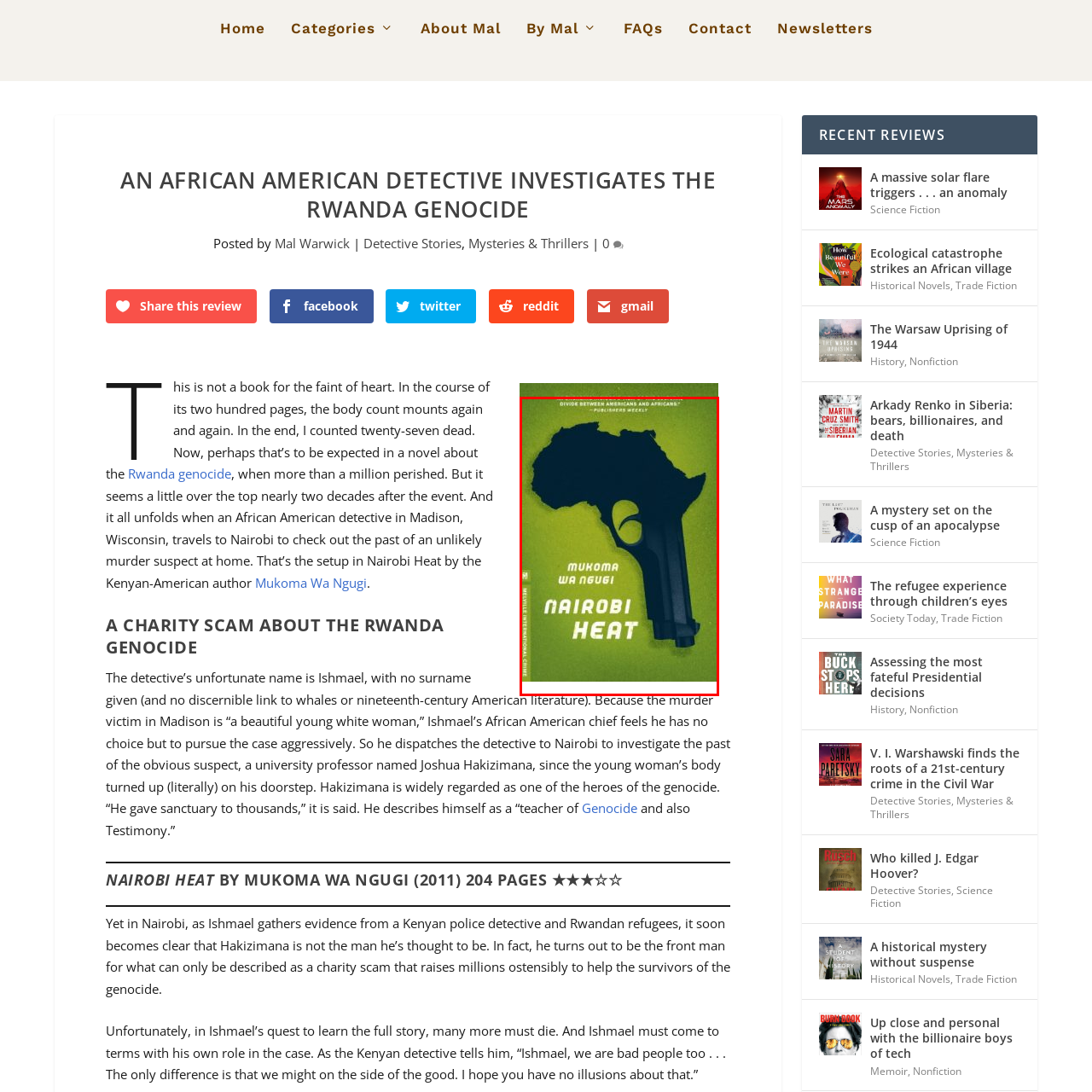Where is the title 'NAIROBI HEAT' located on the book cover?
Analyze the content within the red bounding box and offer a detailed answer to the question.

The title 'NAIROBI HEAT' is centered at the bottom of the book cover in bold white letters, which creates a striking visual effect and draws the reader's attention to the title of the novel.